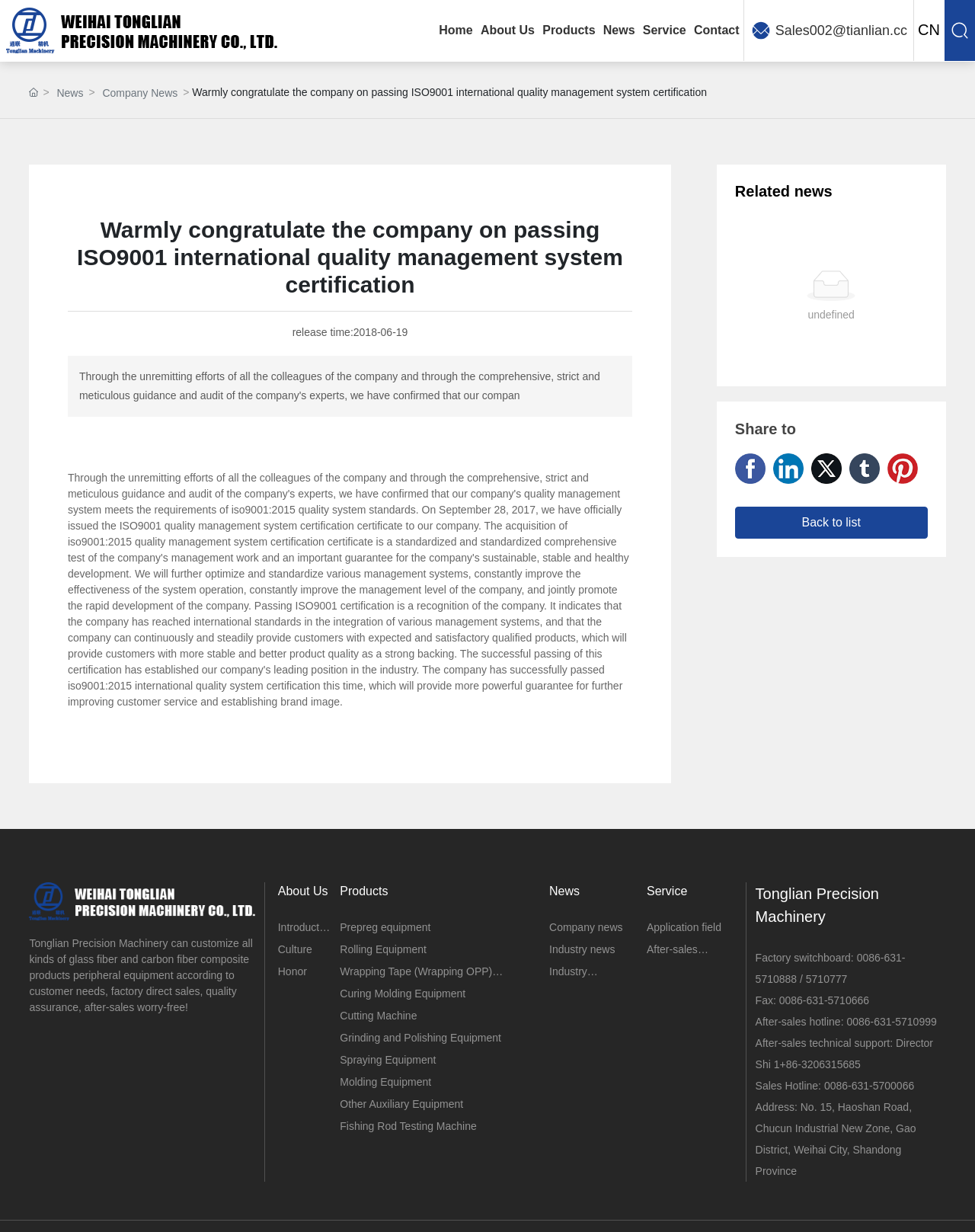Show the bounding box coordinates of the region that should be clicked to follow the instruction: "Click the 'Zopiclone' image."

None